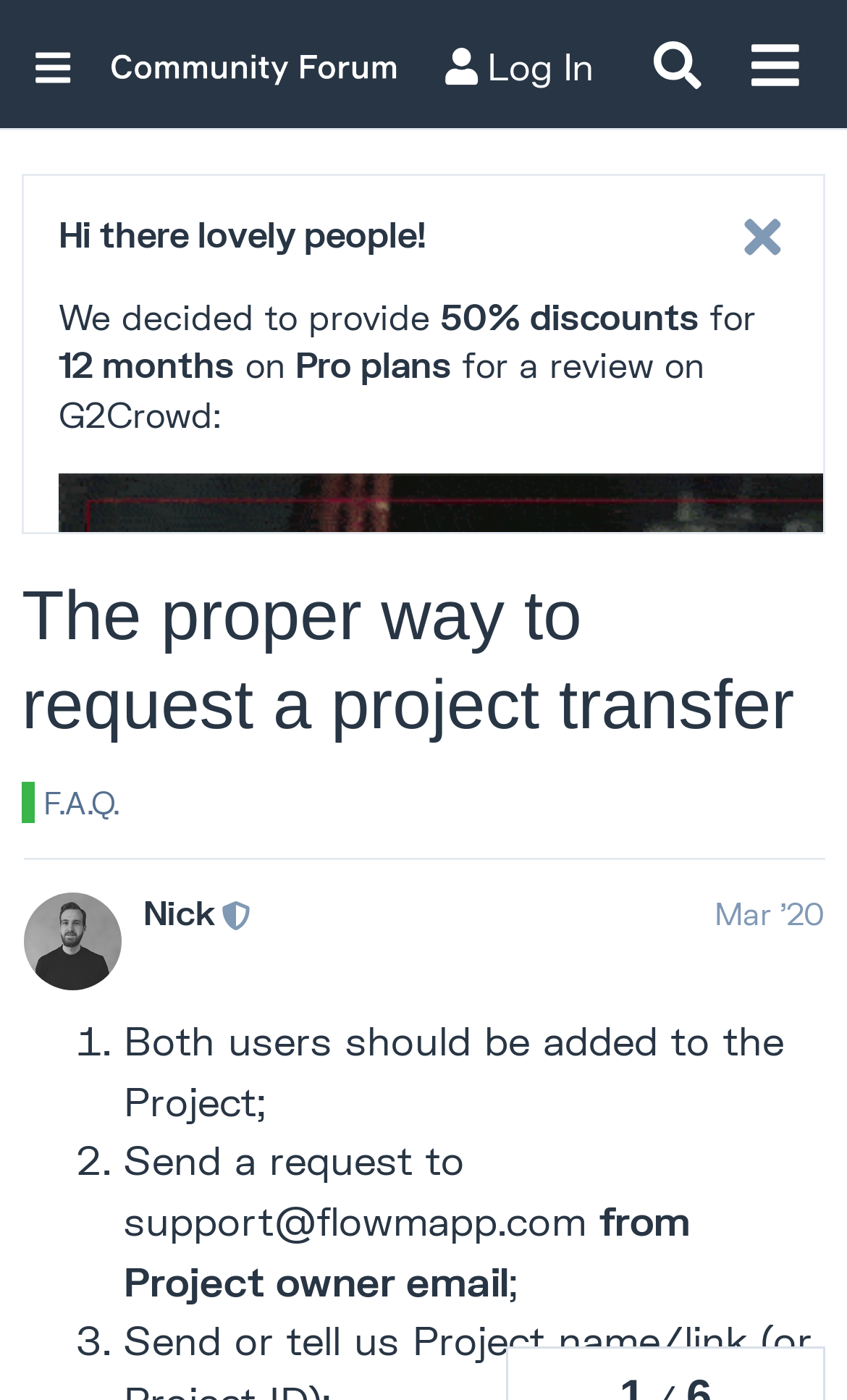Identify the bounding box coordinates of the element to click to follow this instruction: 'Send an email to support@flowmapp.com'. Ensure the coordinates are four float values between 0 and 1, provided as [left, top, right, bottom].

[0.146, 0.855, 0.692, 0.889]